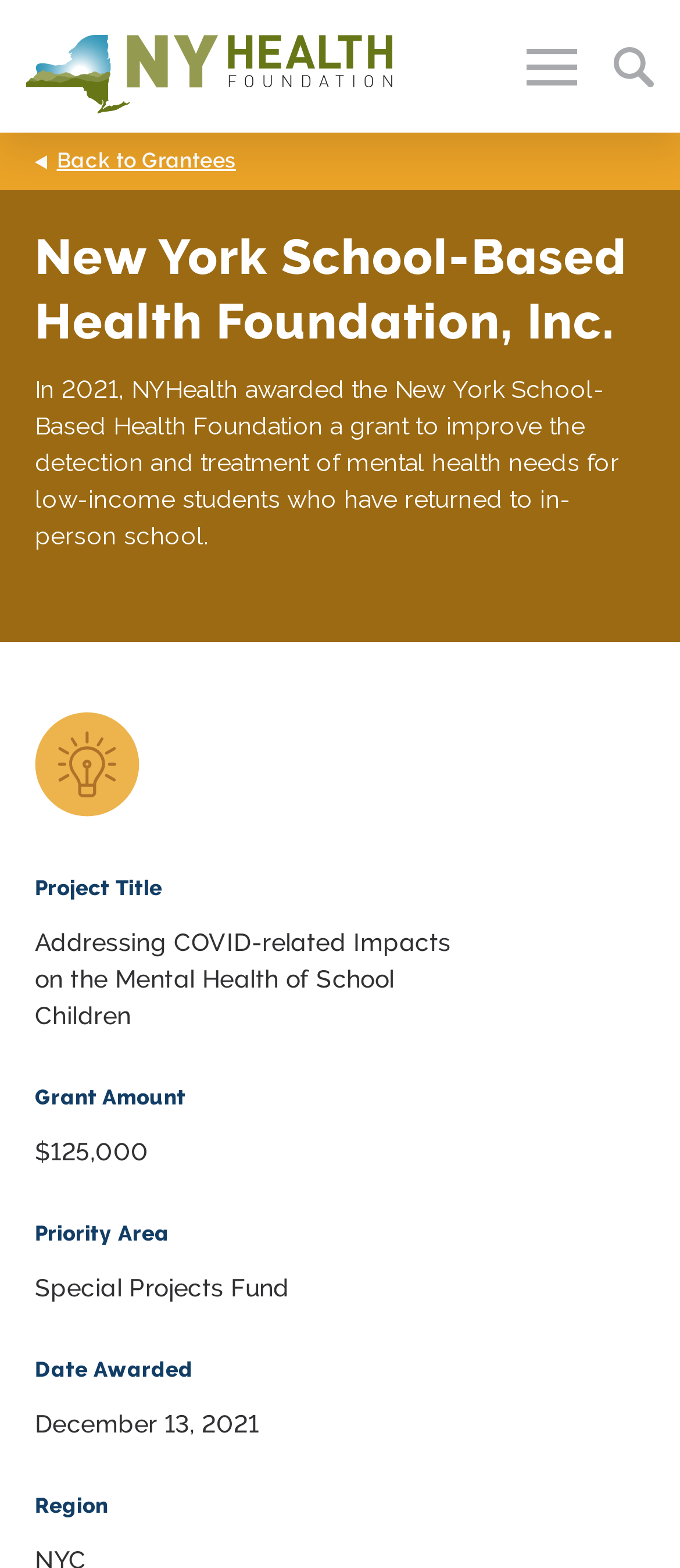What is the purpose of the grant?
Using the image, elaborate on the answer with as much detail as possible.

I found the answer by looking at the StaticText element with the text 'In 2021, NYHealth awarded the New York School-Based Health Foundation a grant to improve the detection and treatment of mental health needs for low-income students who have returned to in-person school.' which is a child of the link element 'RESOURCES'.